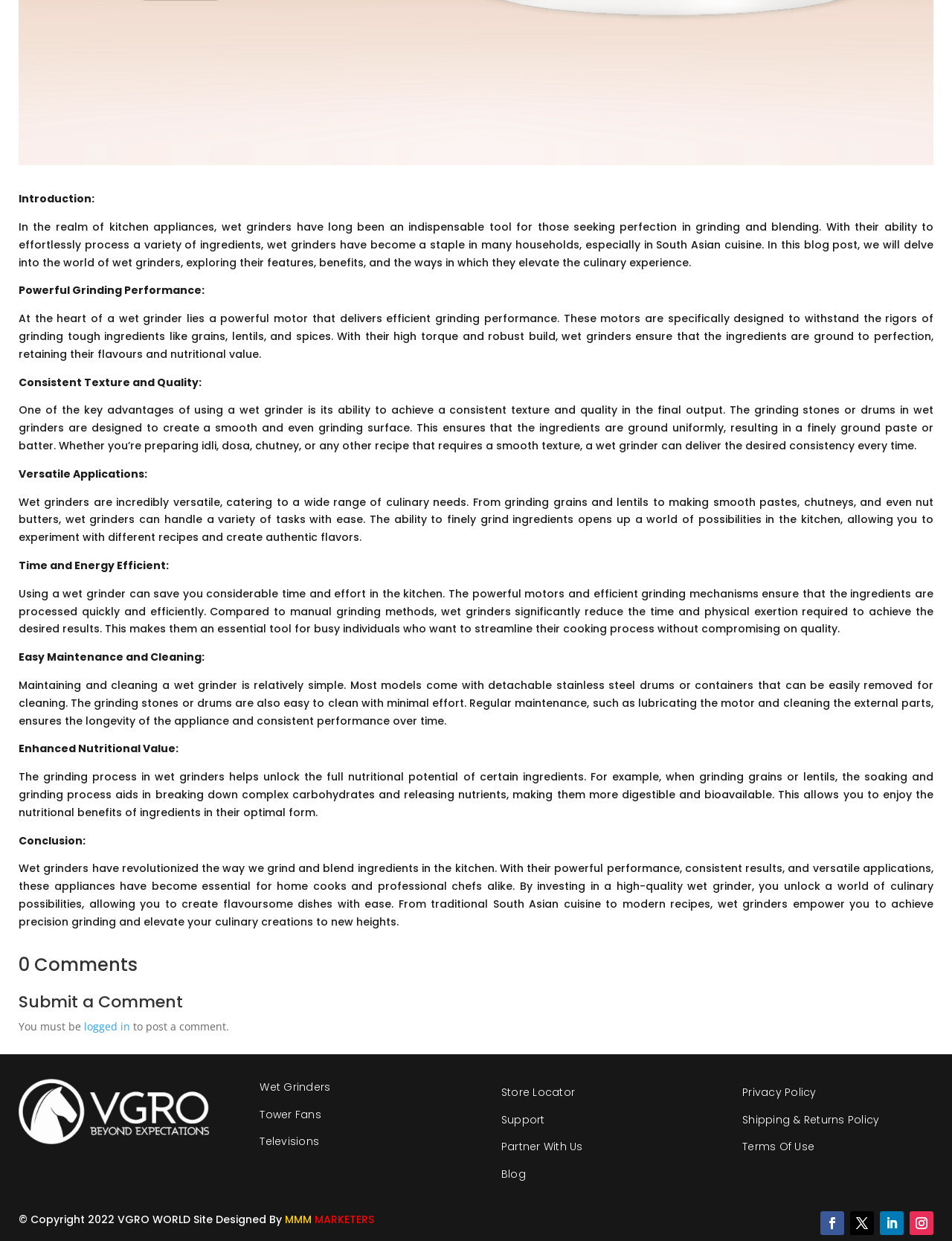Using the webpage screenshot, find the UI element described by Partner With Us. Provide the bounding box coordinates in the format (top-left x, top-left y, bottom-right x, bottom-right y), ensuring all values are floating point numbers between 0 and 1.

[0.526, 0.918, 0.612, 0.93]